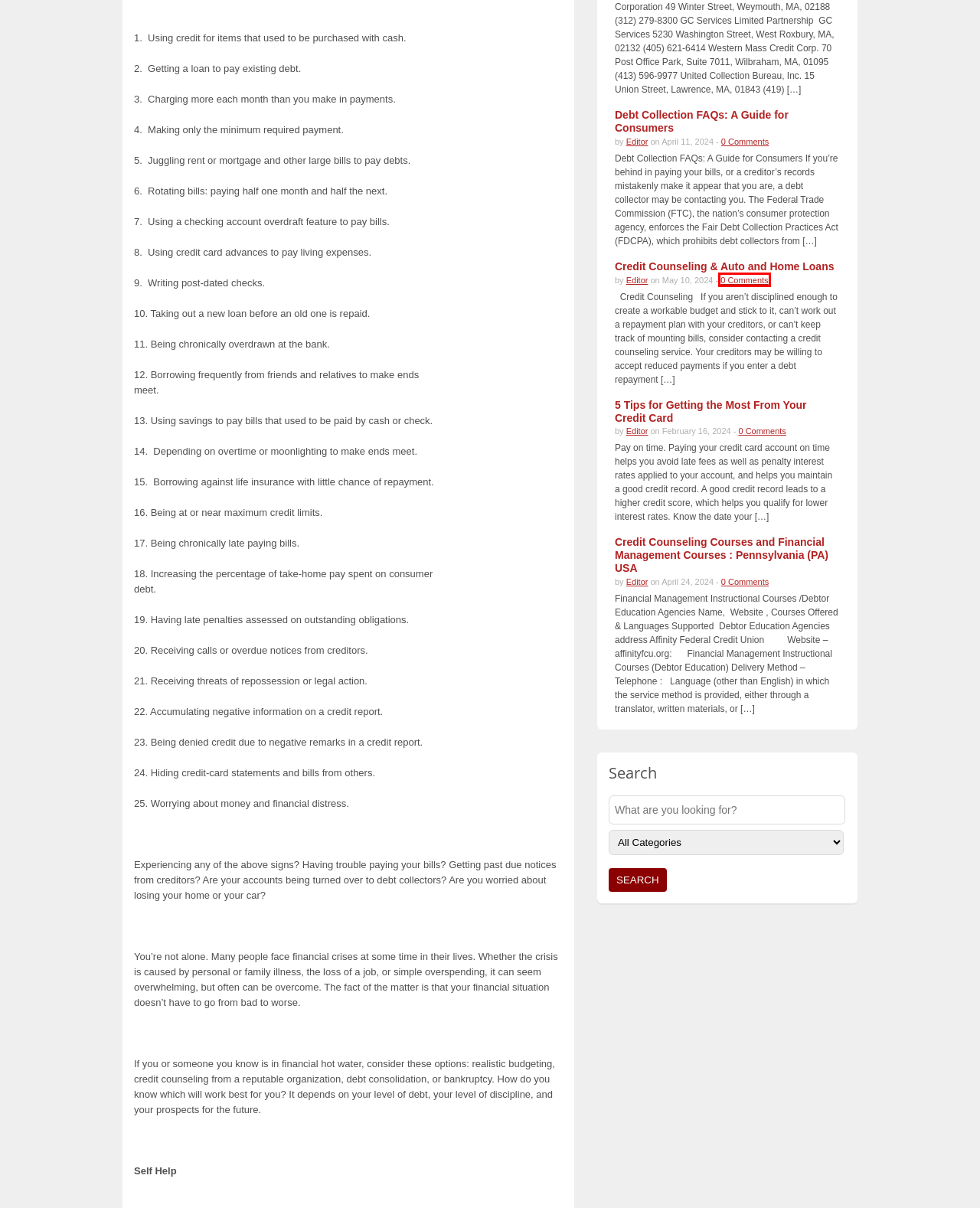You see a screenshot of a webpage with a red bounding box surrounding an element. Pick the webpage description that most accurately represents the new webpage after interacting with the element in the red bounding box. The options are:
A. Credit Counseling &  Auto and Home Loans
B. Debt Collection FAQs: A Guide for Consumers
C. Categories
D. Debt consolidation
E. 5 Tips for Getting the Most From Your Credit Card
F. Editor
G. Credit Counseling Courses and Financial Management Courses : Pennsylvania (PA) USA
H. Blog Tool, Publishing Platform, and CMS – WordPress.org

A